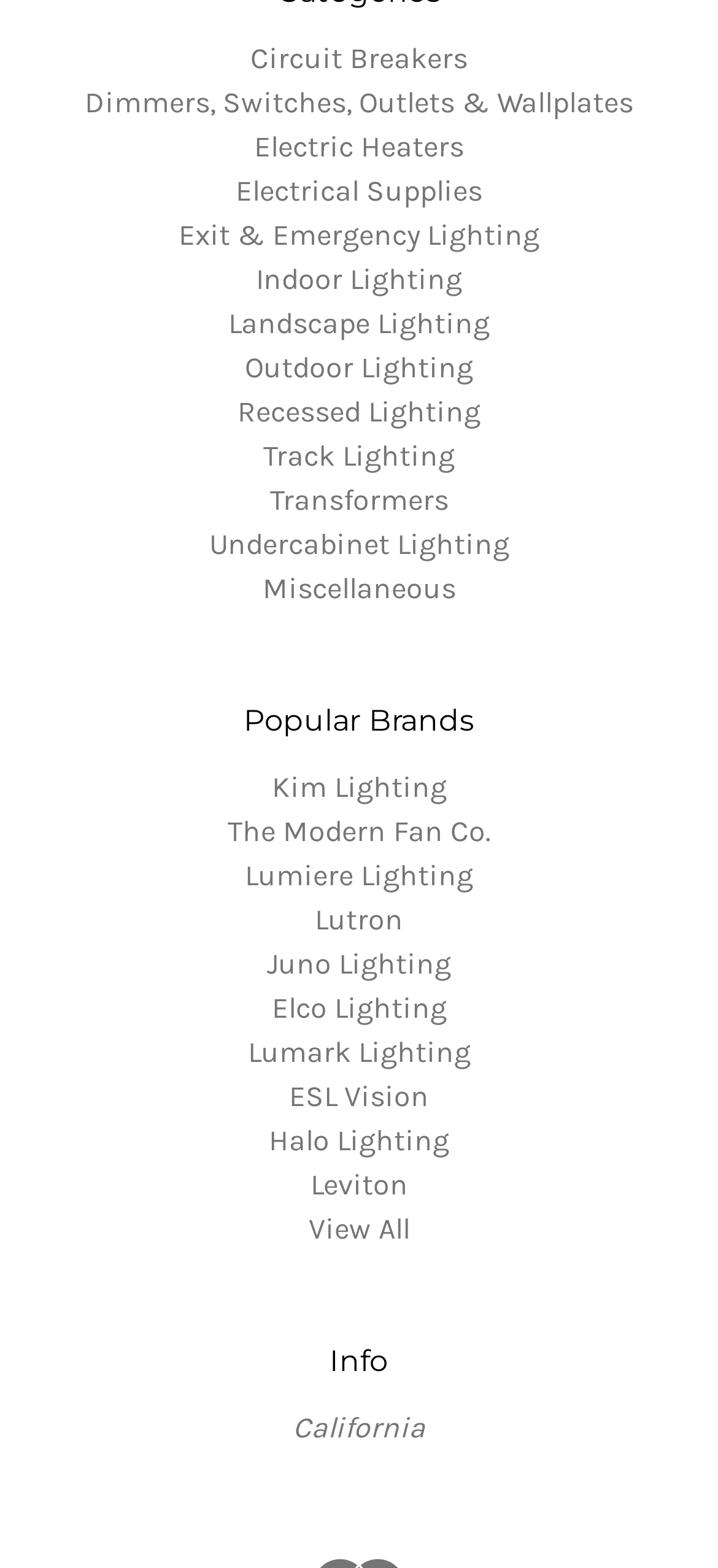What is the last brand listed under Popular Brands?
Answer briefly with a single word or phrase based on the image.

Leviton